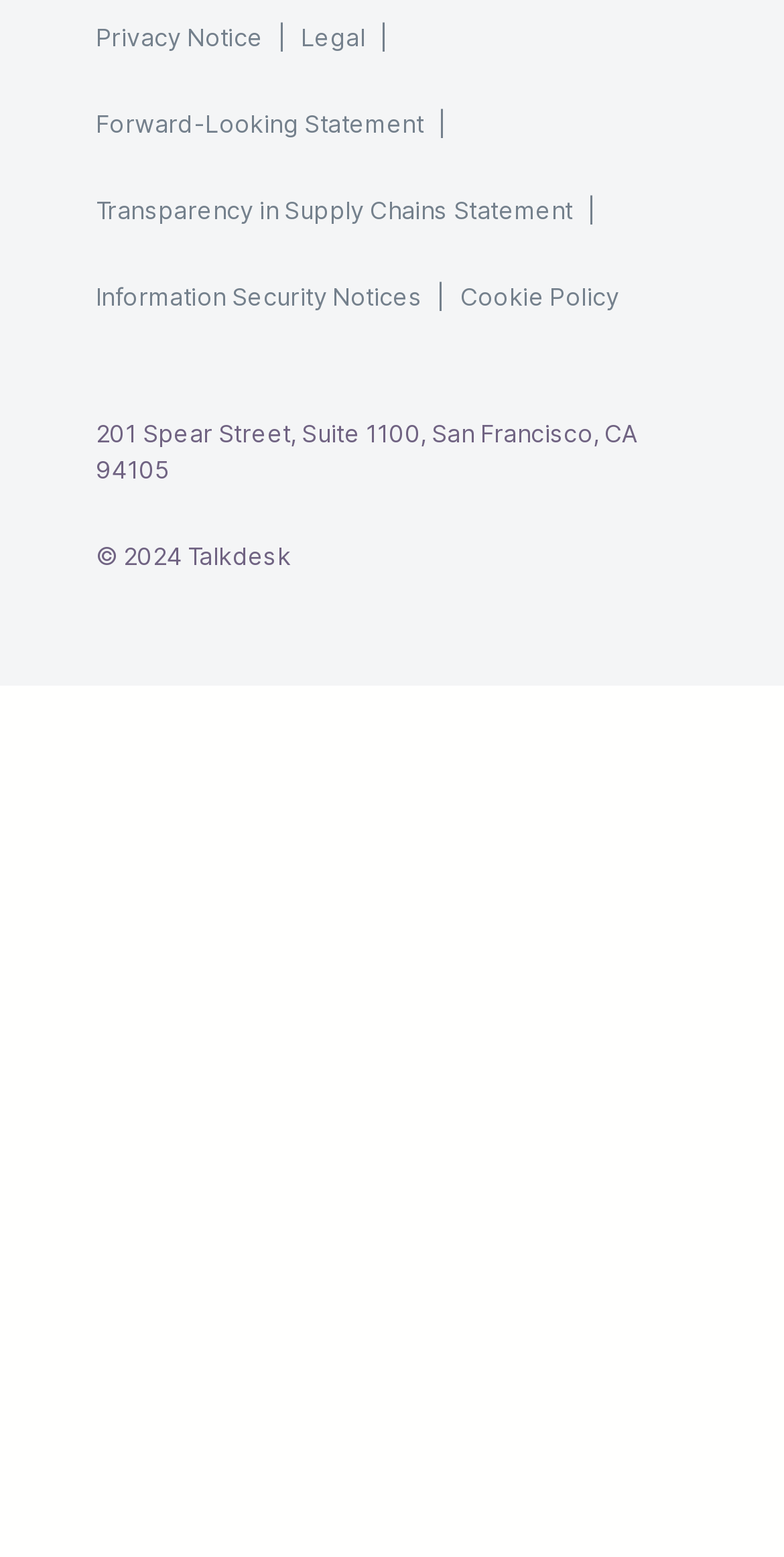Locate the bounding box coordinates of the clickable element to fulfill the following instruction: "View legal information". Provide the coordinates as four float numbers between 0 and 1 in the format [left, top, right, bottom].

[0.384, 0.012, 0.514, 0.036]